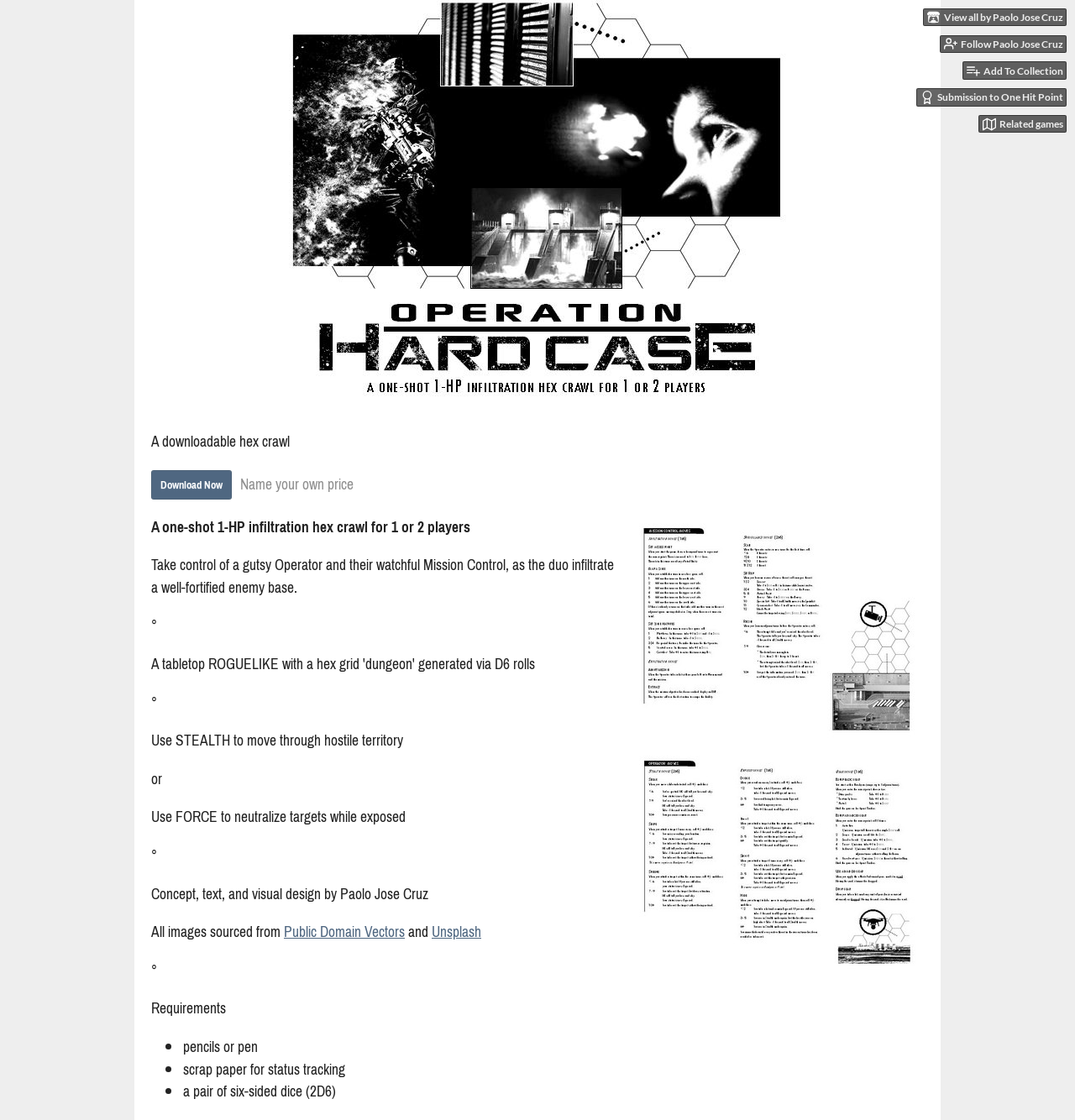Determine the bounding box coordinates of the region to click in order to accomplish the following instruction: "Download Now". Provide the coordinates as four float numbers between 0 and 1, specifically [left, top, right, bottom].

[0.141, 0.419, 0.216, 0.446]